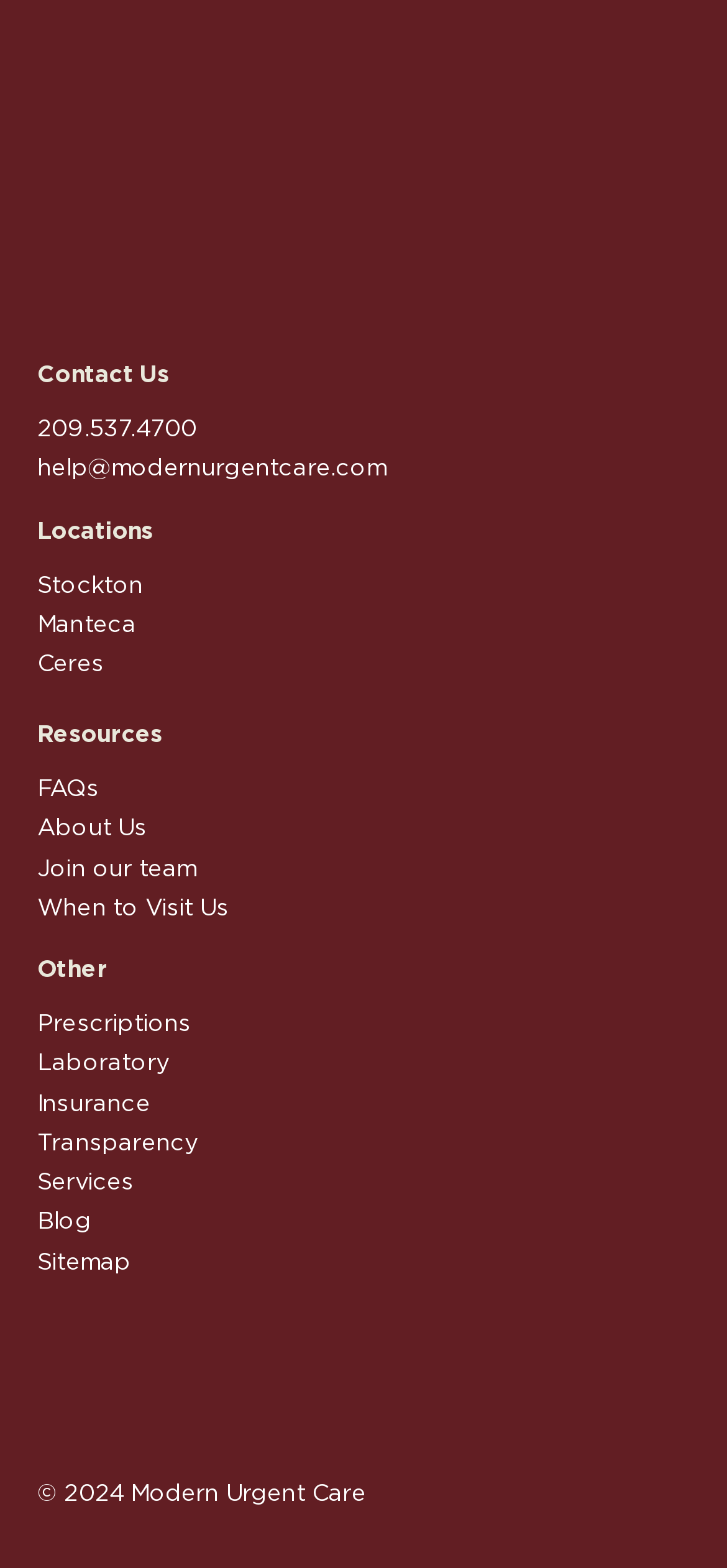Determine the bounding box coordinates of the area to click in order to meet this instruction: "Go to the blog".

[0.051, 0.771, 0.125, 0.786]